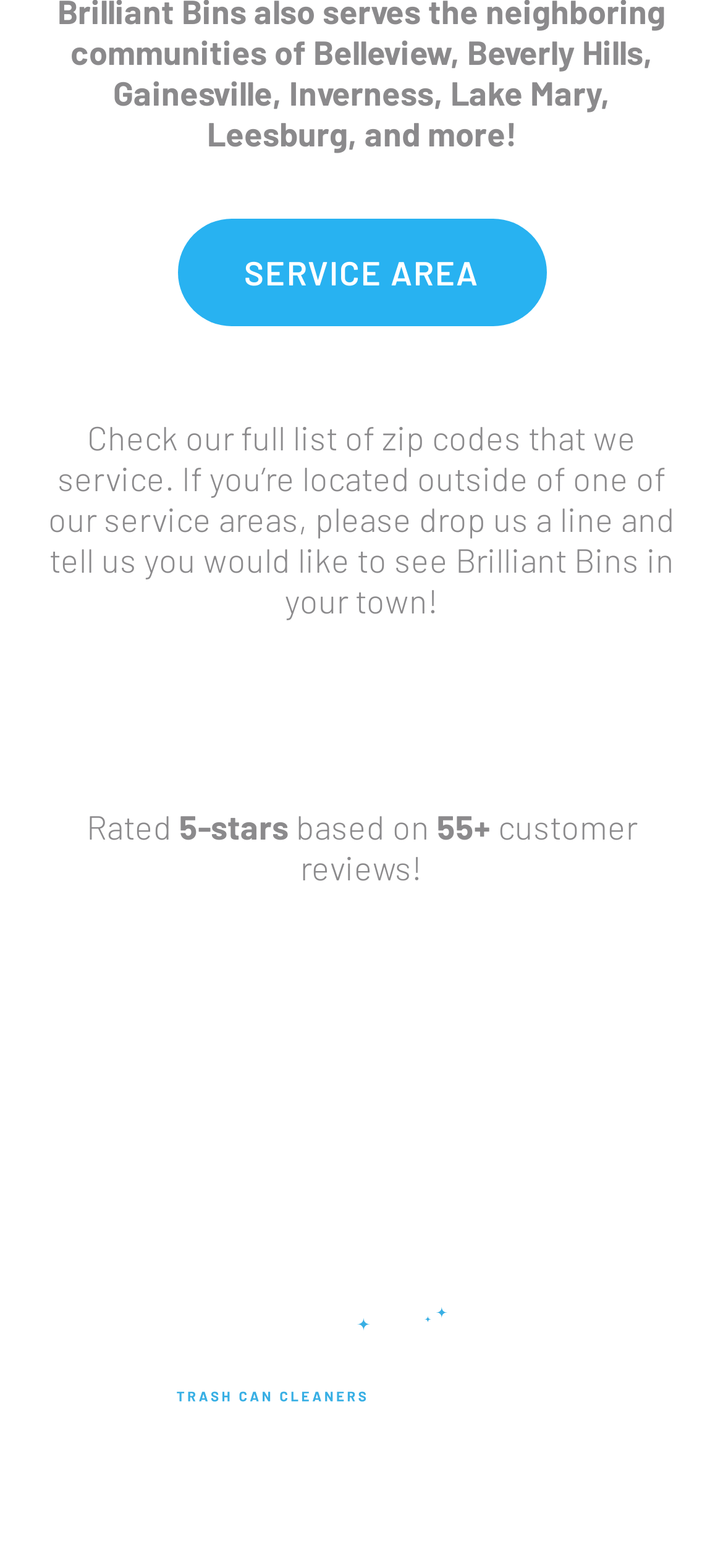Identify the bounding box coordinates for the UI element described as: "Contact". The coordinates should be provided as four floats between 0 and 1: [left, top, right, bottom].

[0.465, 0.684, 0.635, 0.71]